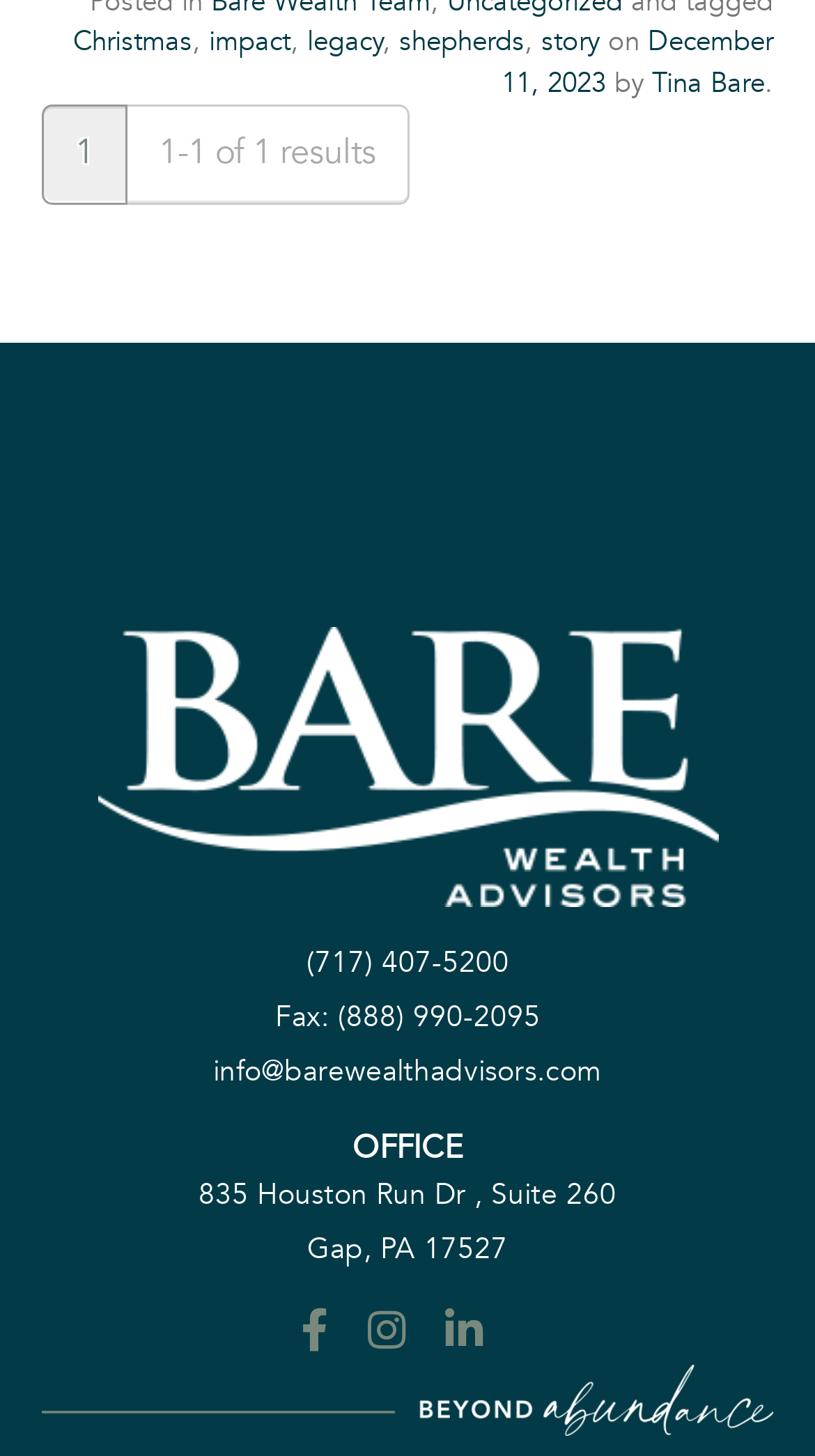Using the information in the image, could you please answer the following question in detail:
What is the date of the article?

The date of the article can be found in the link element with the text 'December 11, 2023' which is located at the top of the webpage.